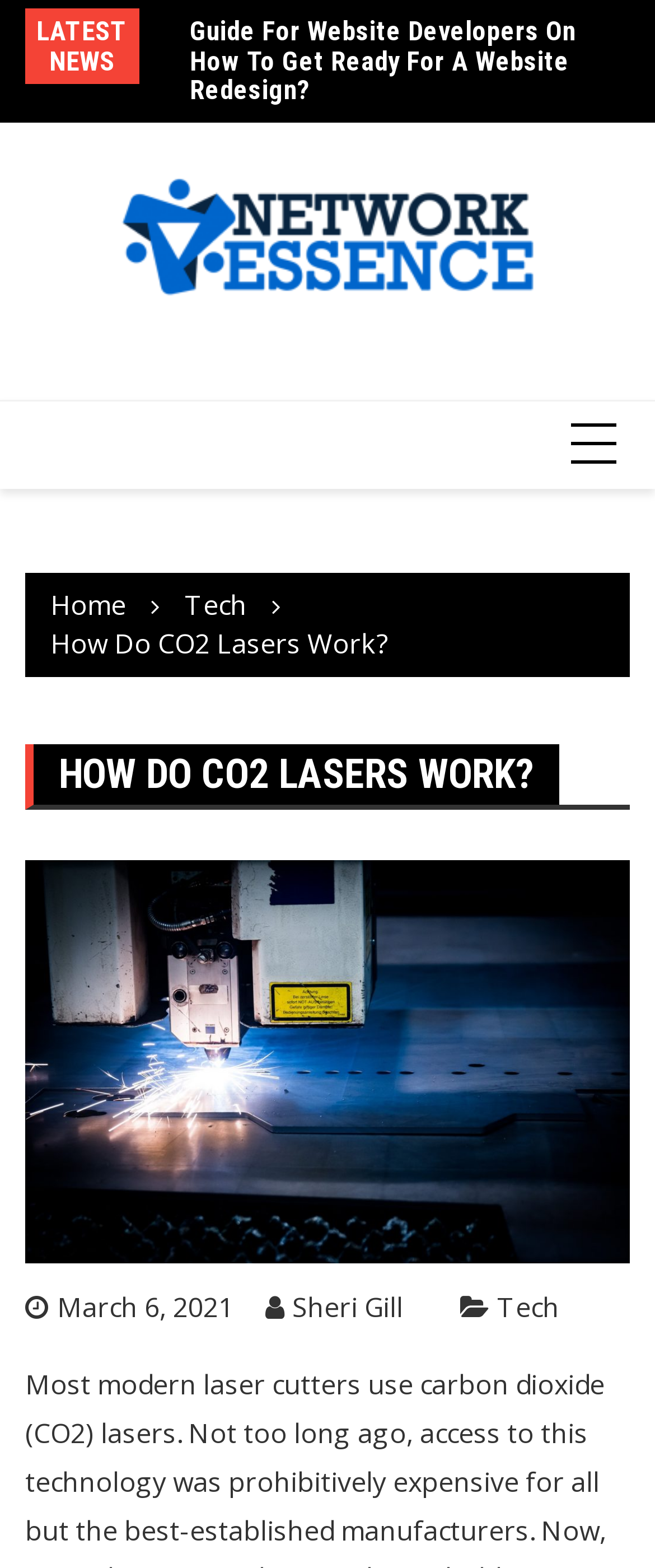Determine the bounding box coordinates of the clickable element to achieve the following action: 'Learn about CO2 lasers'. Provide the coordinates as four float values between 0 and 1, formatted as [left, top, right, bottom].

[0.077, 0.398, 0.592, 0.422]